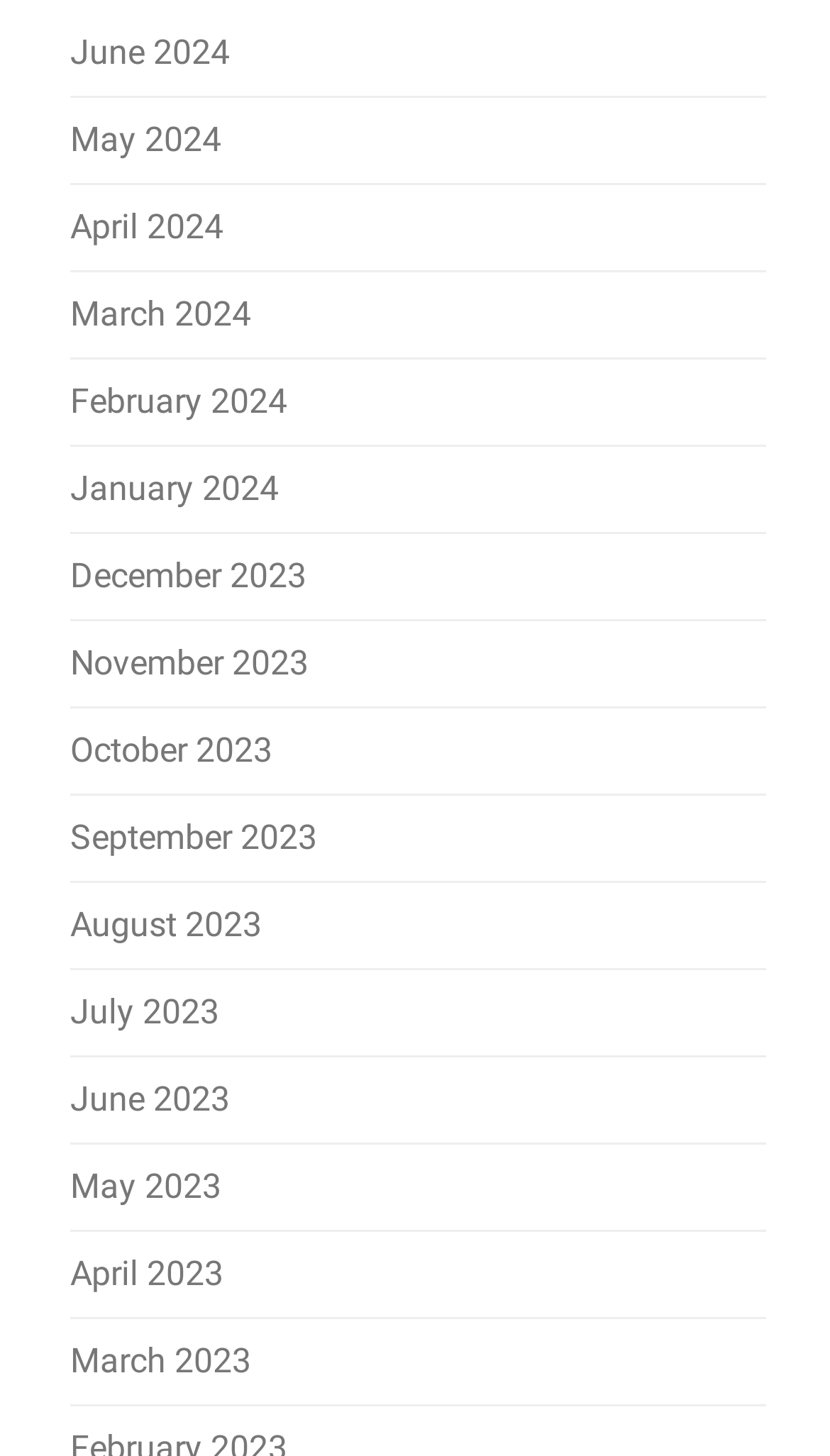Use a single word or phrase to answer the following:
What is the earliest month listed?

December 2023